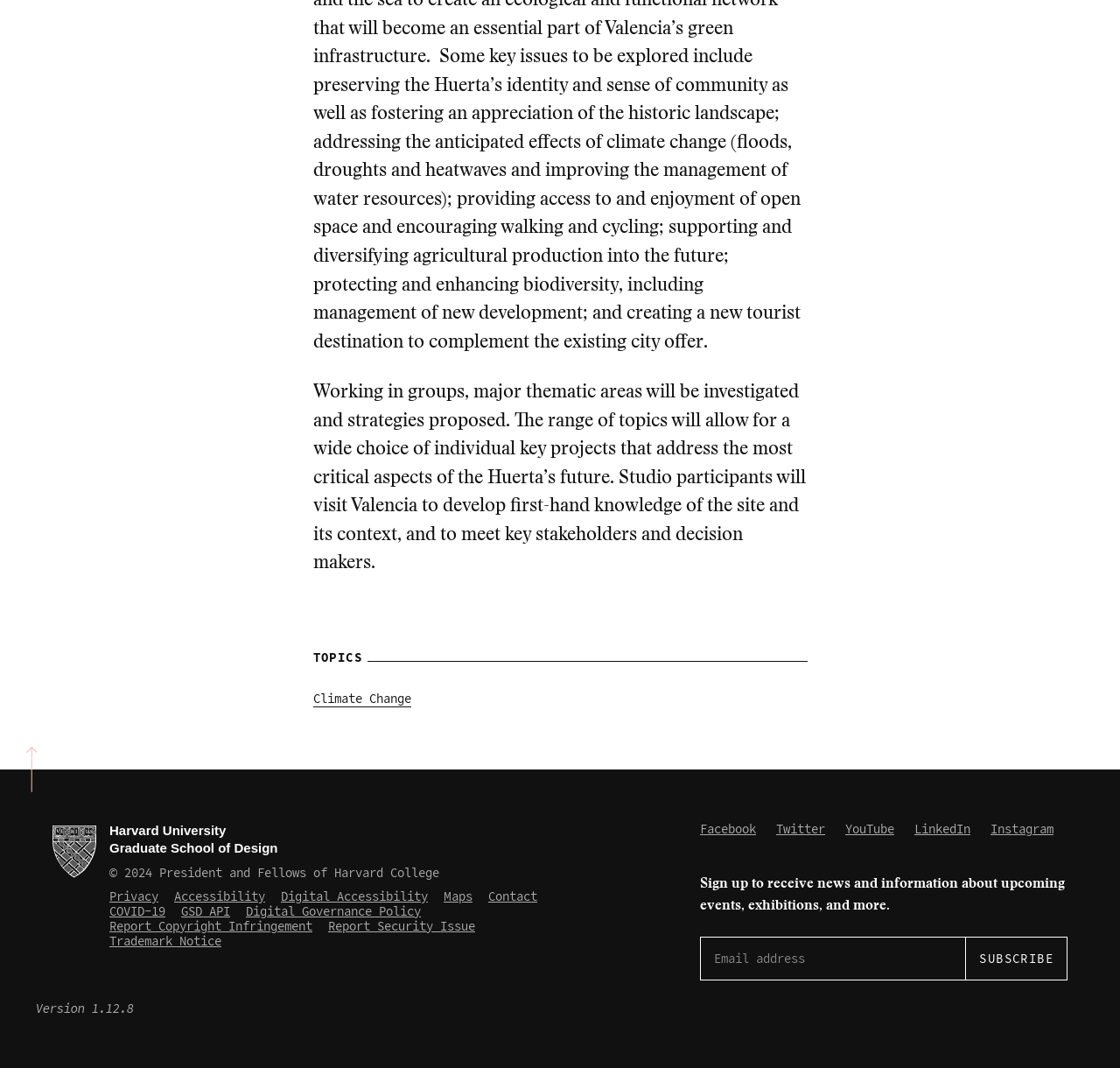Locate the bounding box of the UI element based on this description: "value="Subscribe"". Provide four float numbers between 0 and 1 as [left, top, right, bottom].

[0.862, 0.878, 0.952, 0.918]